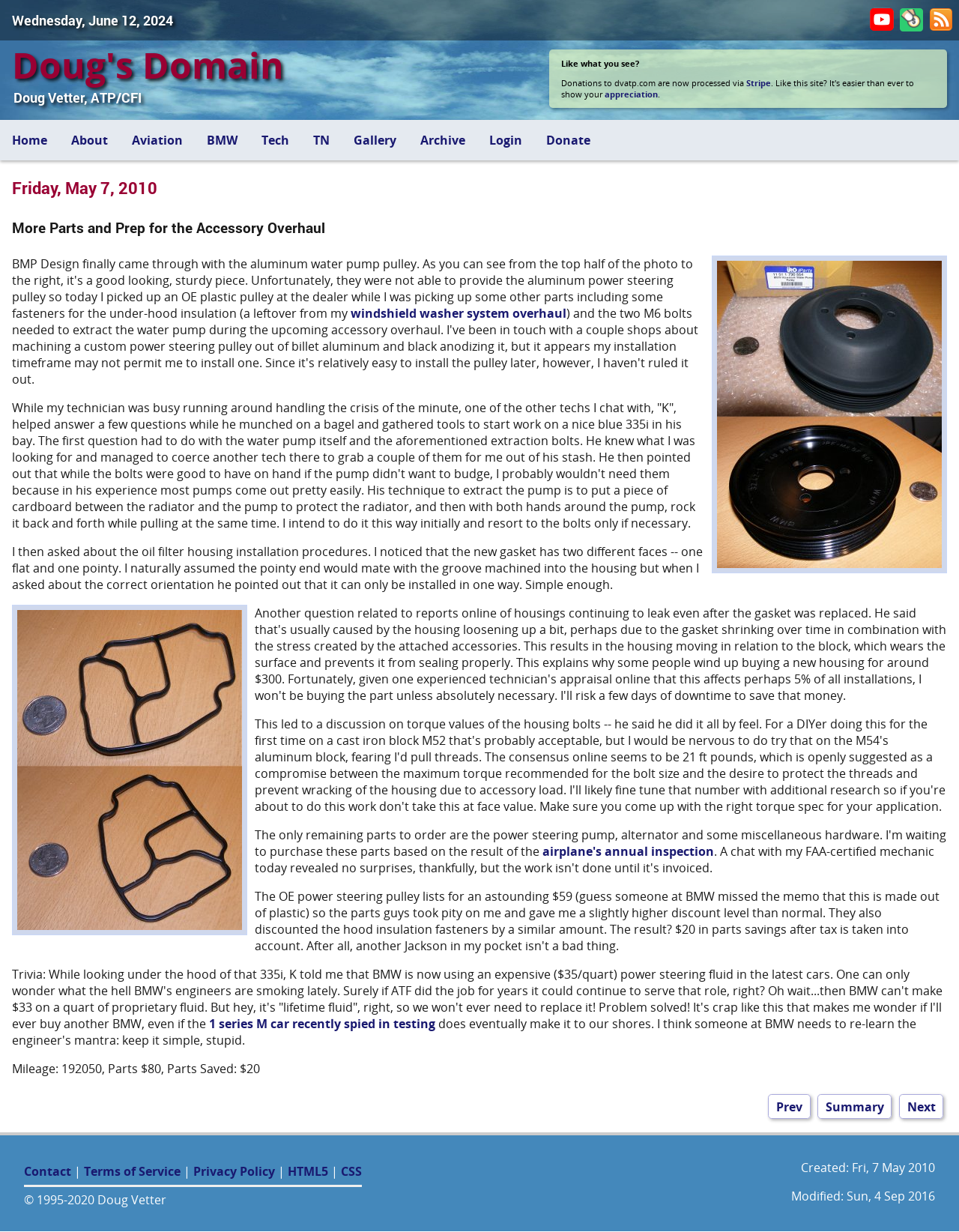What is the current mileage of the BMW E36?
Using the picture, provide a one-word or short phrase answer.

192050